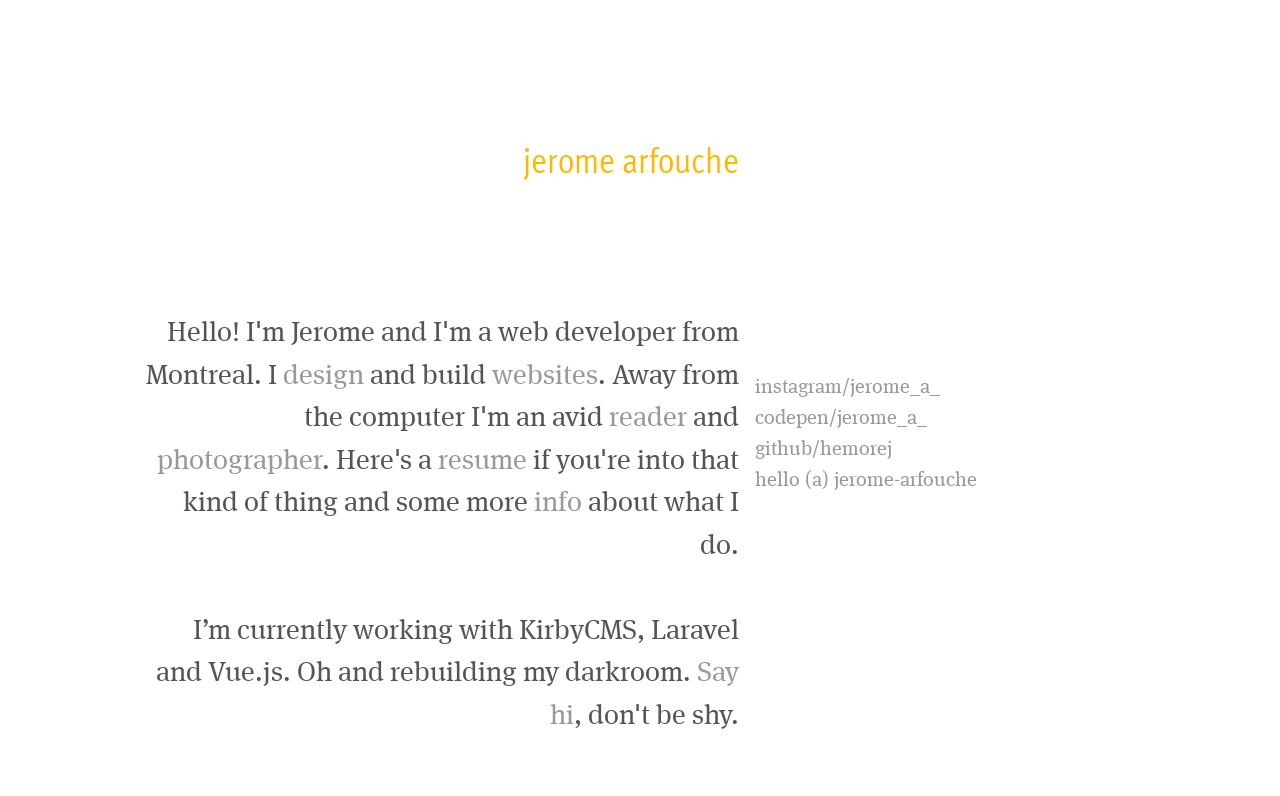Identify the bounding box coordinates for the element you need to click to achieve the following task: "contact Jerome Arfouche". Provide the bounding box coordinates as four float numbers between 0 and 1, in the form [left, top, right, bottom].

[0.59, 0.592, 0.763, 0.617]